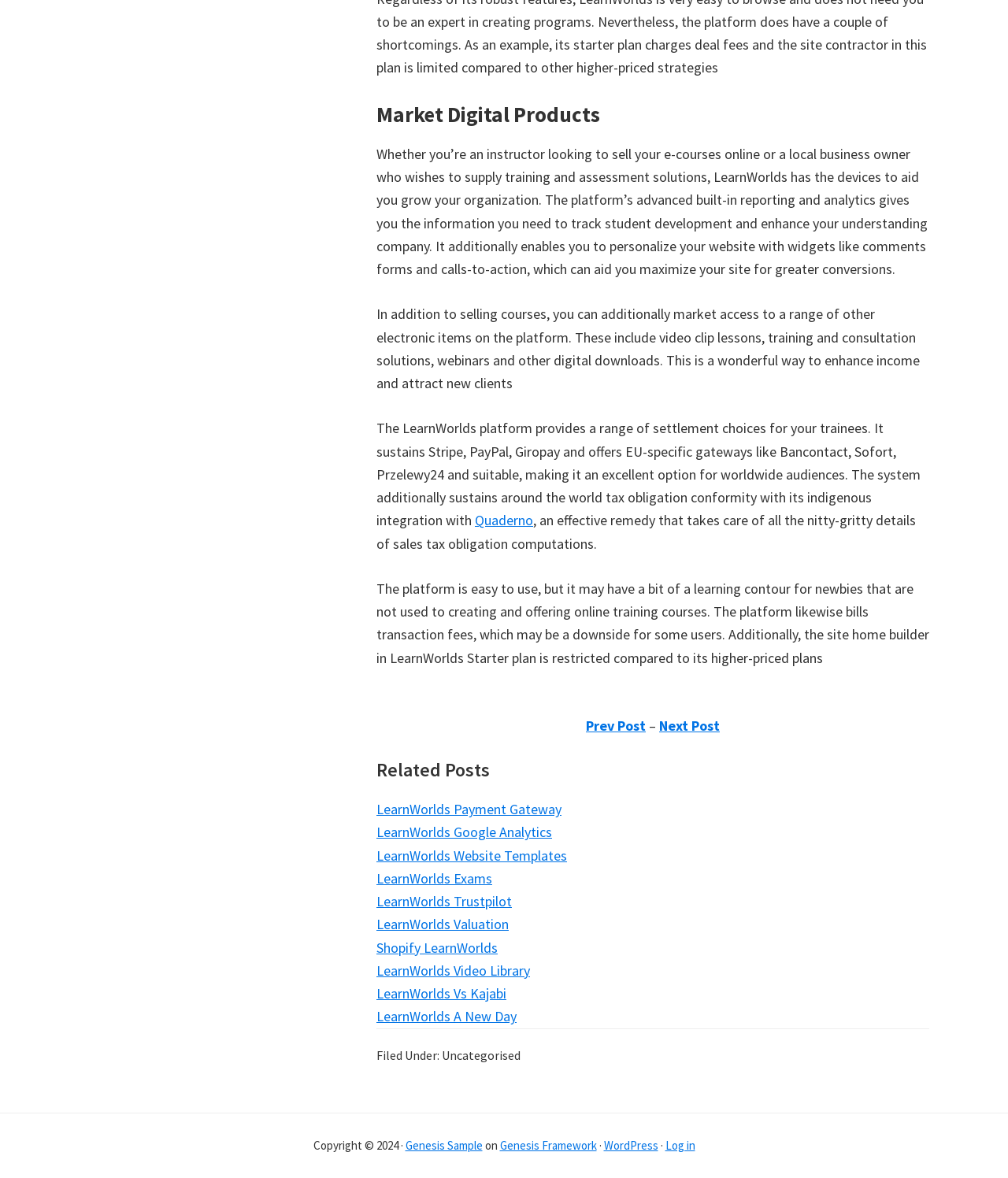What is the limitation of the site builder in LearnWorlds Starter plan?
Refer to the image and provide a detailed answer to the question.

The webpage mentions that the site builder in LearnWorlds Starter plan is limited compared to its higher-priced plans, which might be a downside for some users.